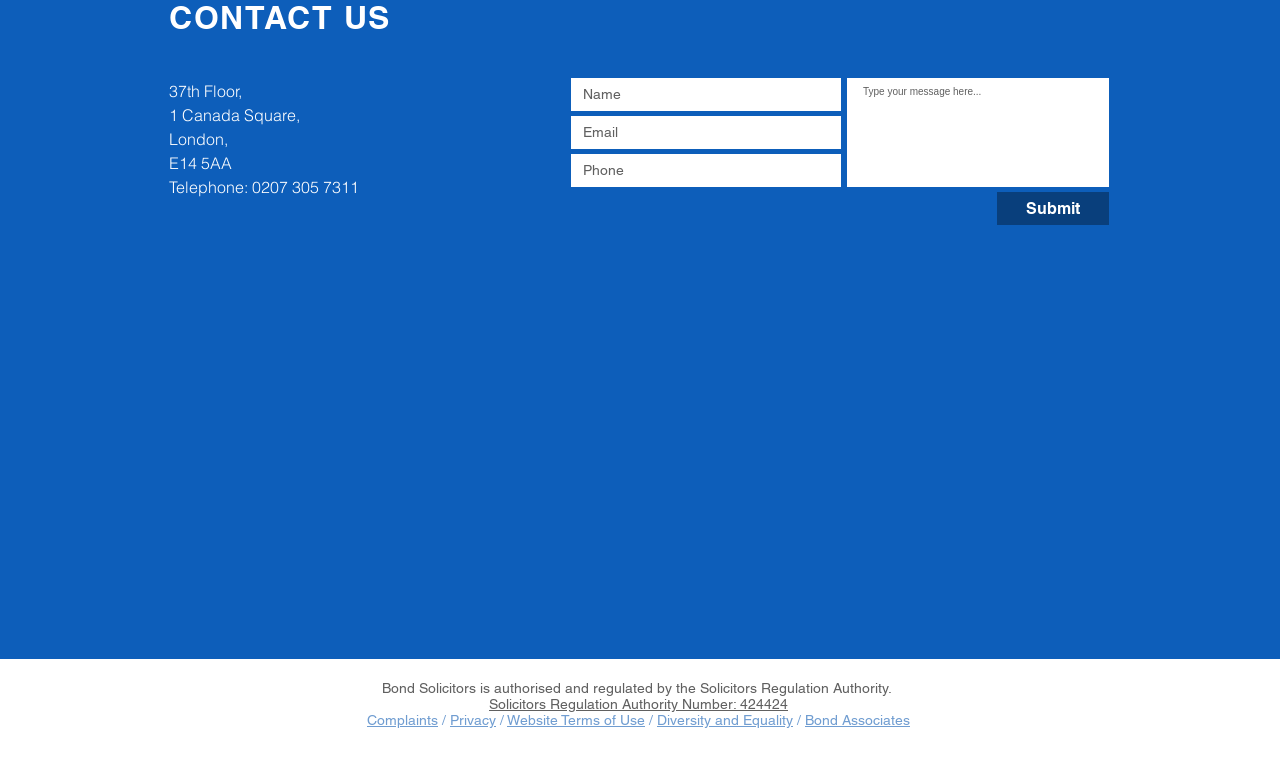Please locate the clickable area by providing the bounding box coordinates to follow this instruction: "Visit the Solicitors Regulation Authority website".

[0.382, 0.903, 0.616, 0.924]